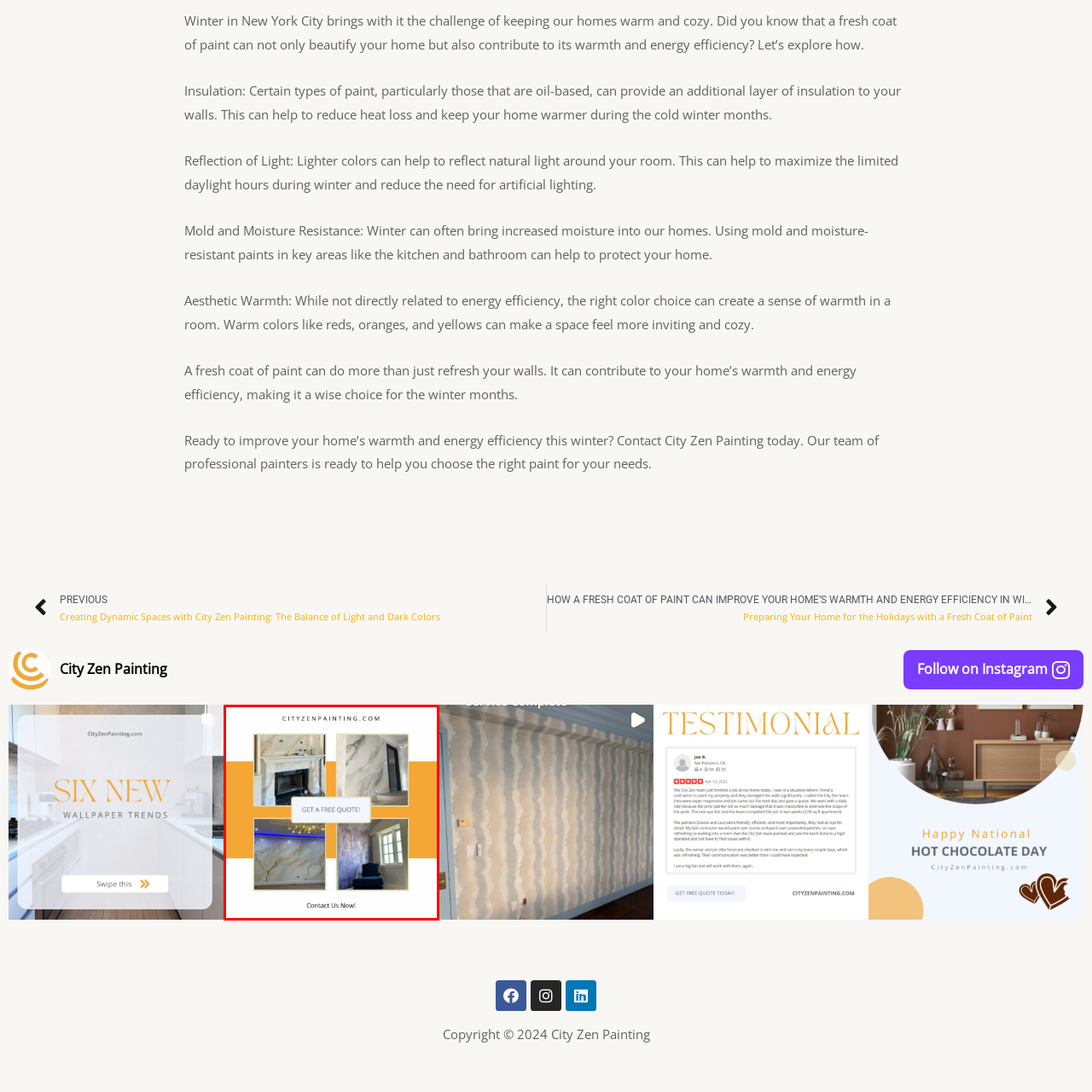Please scrutinize the portion of the image inside the purple boundary and provide an elaborate answer to the question below, relying on the visual elements: 
What type of finish is surrounding the fireplace?

The image showcases a luxurious marble finish surrounding the fireplace, which is one of the beautifully executed wall designs featured in the collage.